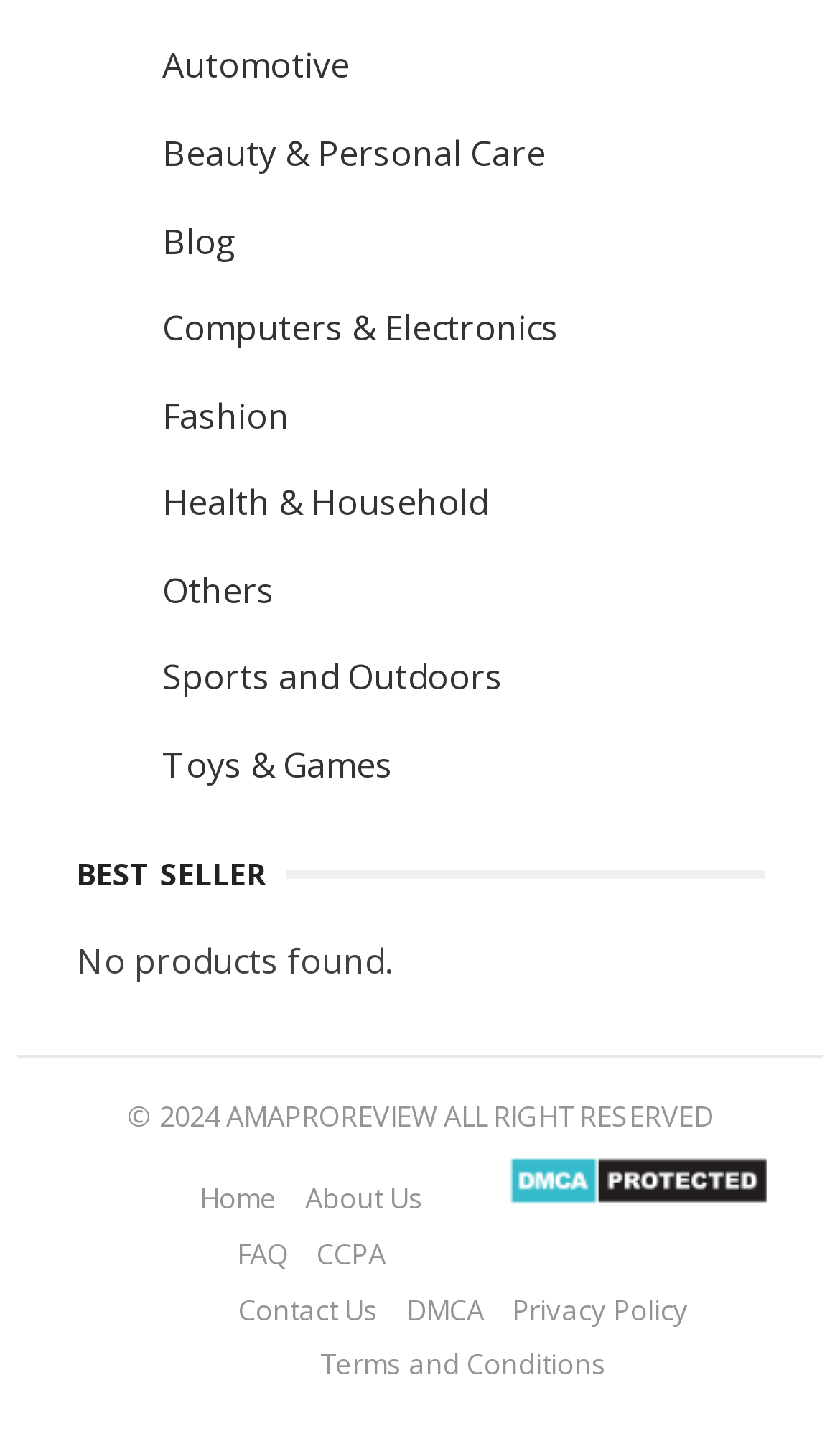Locate the bounding box coordinates of the region to be clicked to comply with the following instruction: "View best sellers". The coordinates must be four float numbers between 0 and 1, in the form [left, top, right, bottom].

[0.091, 0.583, 0.909, 0.619]